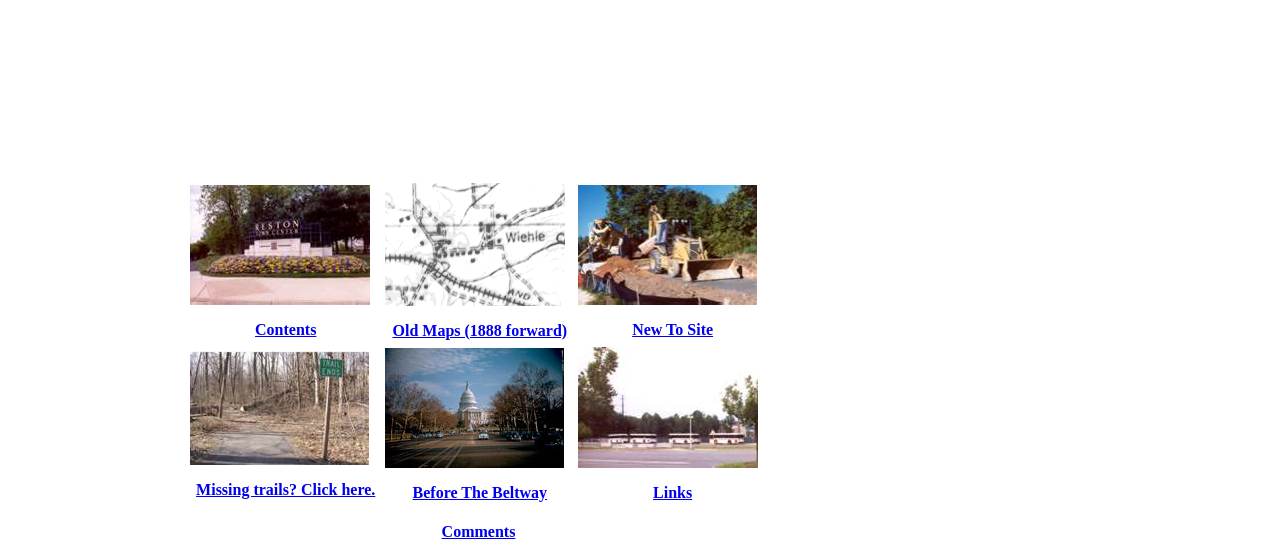Determine the bounding box coordinates for the HTML element described here: "alt="Links" name="Im010205"".

[0.452, 0.839, 0.592, 0.871]